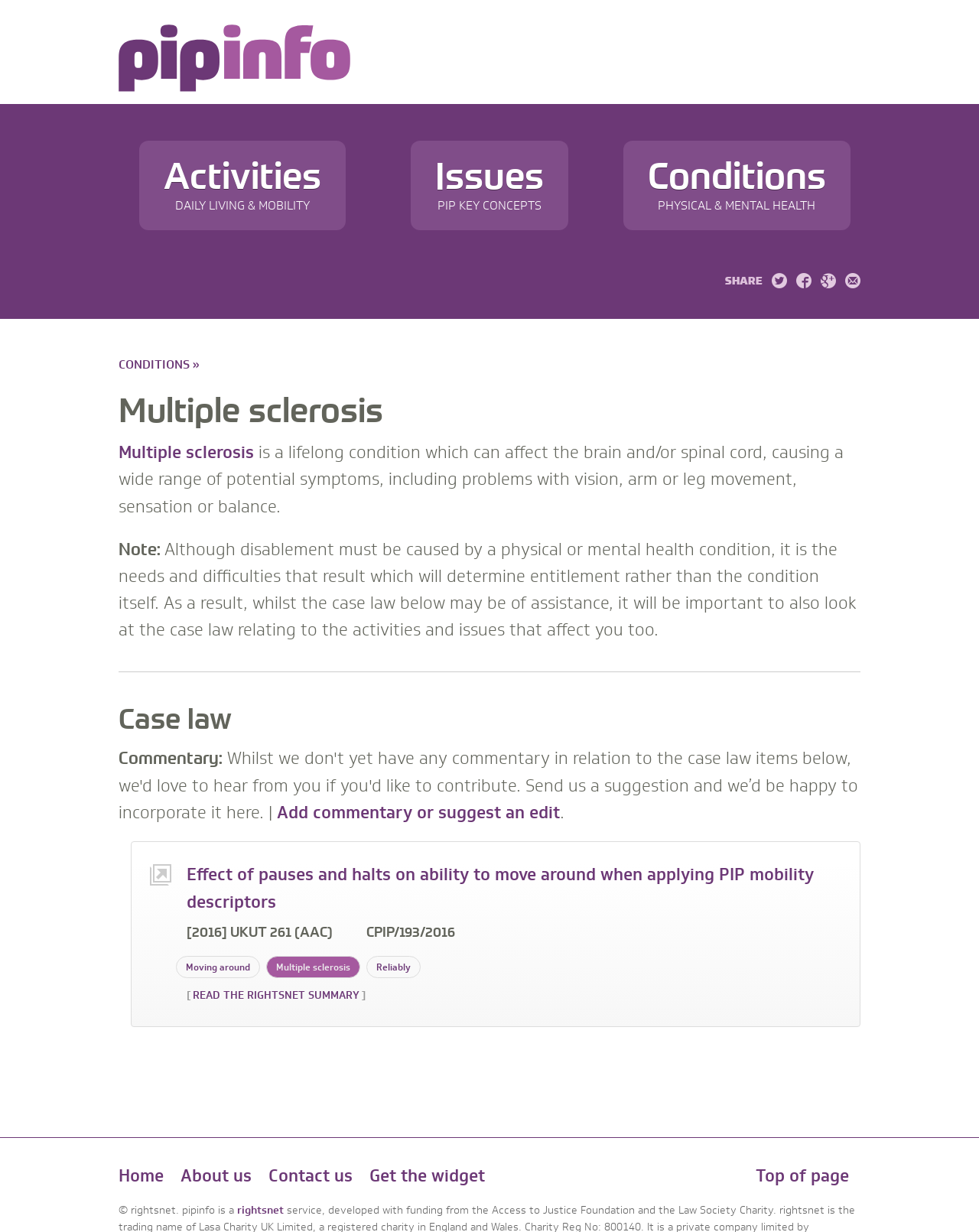What is the topic of the case law mentioned on the webpage?
Please look at the screenshot and answer using one word or phrase.

Effect of pauses and halts on ability to move around when applying PIP mobility descriptors